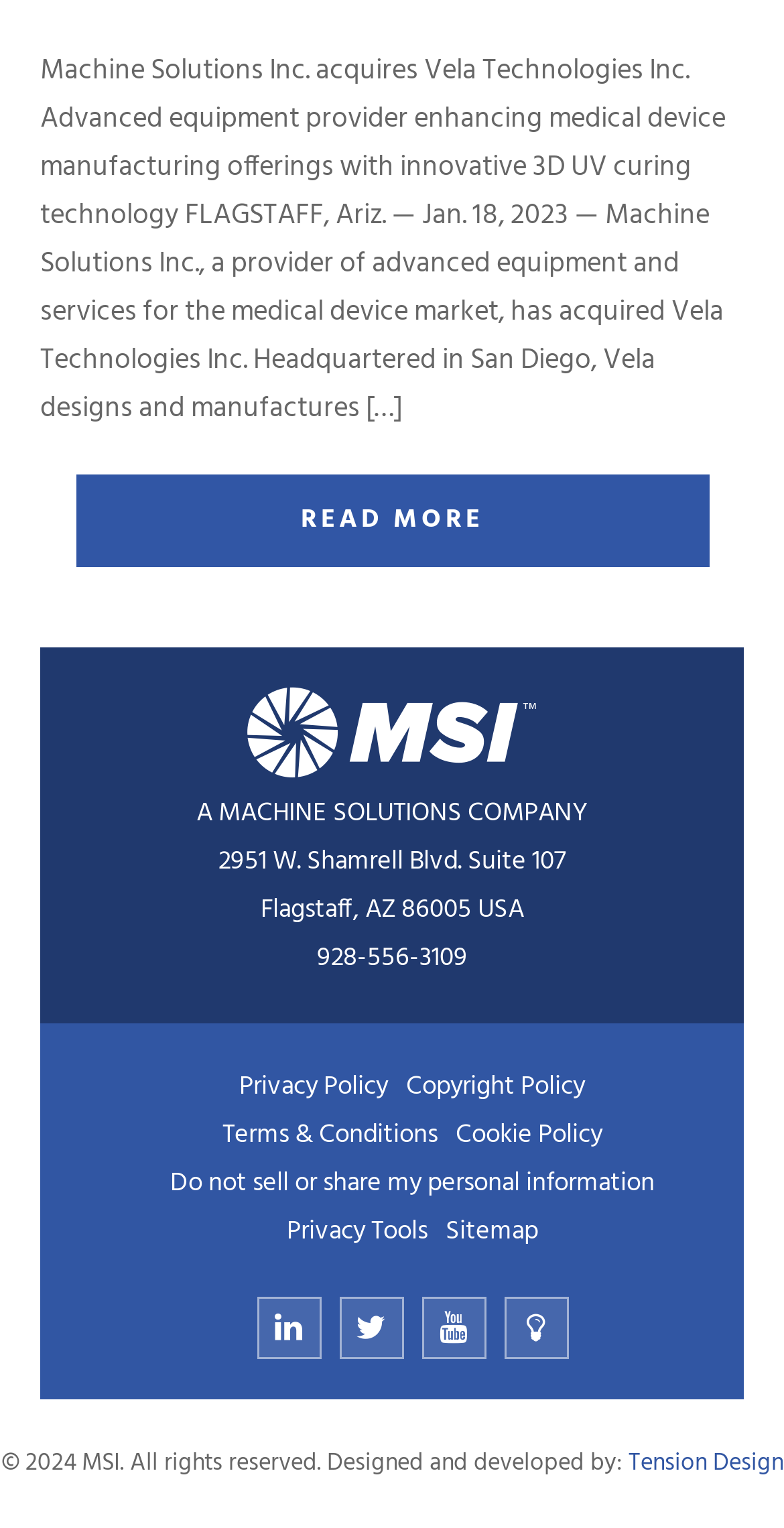Please respond in a single word or phrase: 
What is the year of the copyright statement?

2024